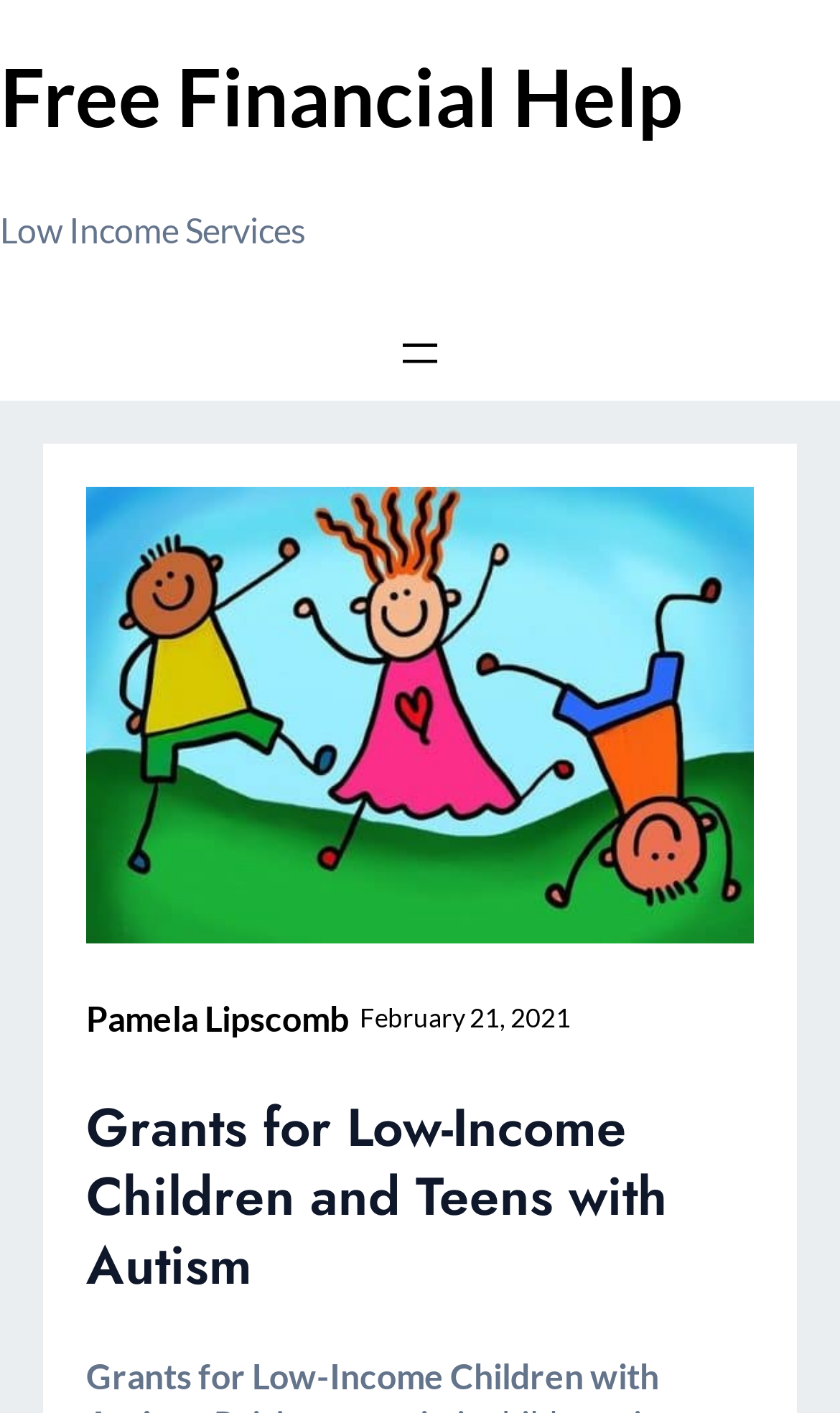Produce an elaborate caption capturing the essence of the webpage.

The webpage is about providing financial assistance to low-income families with children who have autism. At the top, there is a prominent heading "Free Financial Help" which is also a clickable link. Below this heading, there is a static text "Low Income Services" on the left side of the page. 

On the top-right corner, there is a navigation menu with a button labeled "Open menu" which, when clicked, opens a dialog popup. 

Below the navigation menu, there is a large figure that occupies most of the width of the page, containing an image with an alt text "help for children with autism". 

To the right of the image, there is a link to an author named "Pamela Lipscomb" and a timestamp "February 21, 2021" indicating the publication date of the content. 

At the bottom of the page, there is a heading "Grants for Low-Income Children and Teens with Autism" which seems to be the main topic of the webpage.